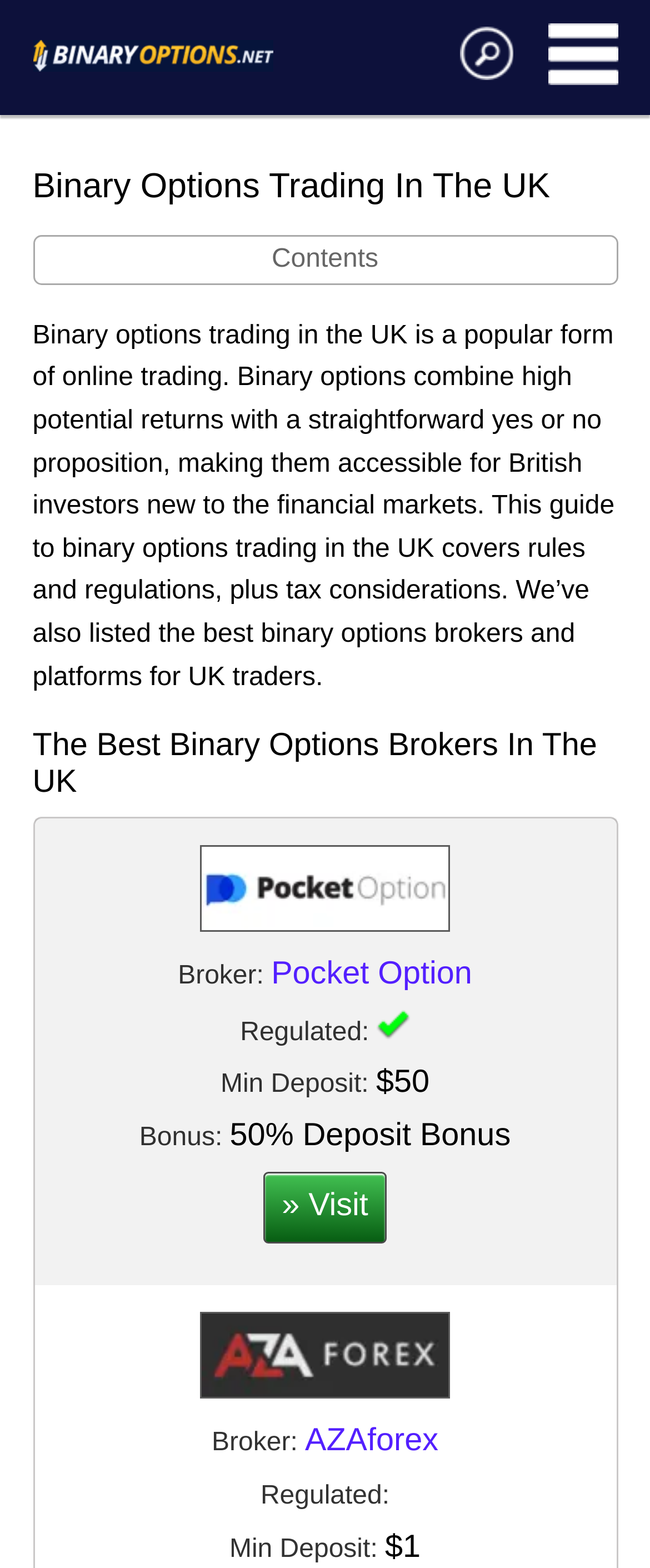Specify the bounding box coordinates of the area that needs to be clicked to achieve the following instruction: "Go to Fukuoka School".

None